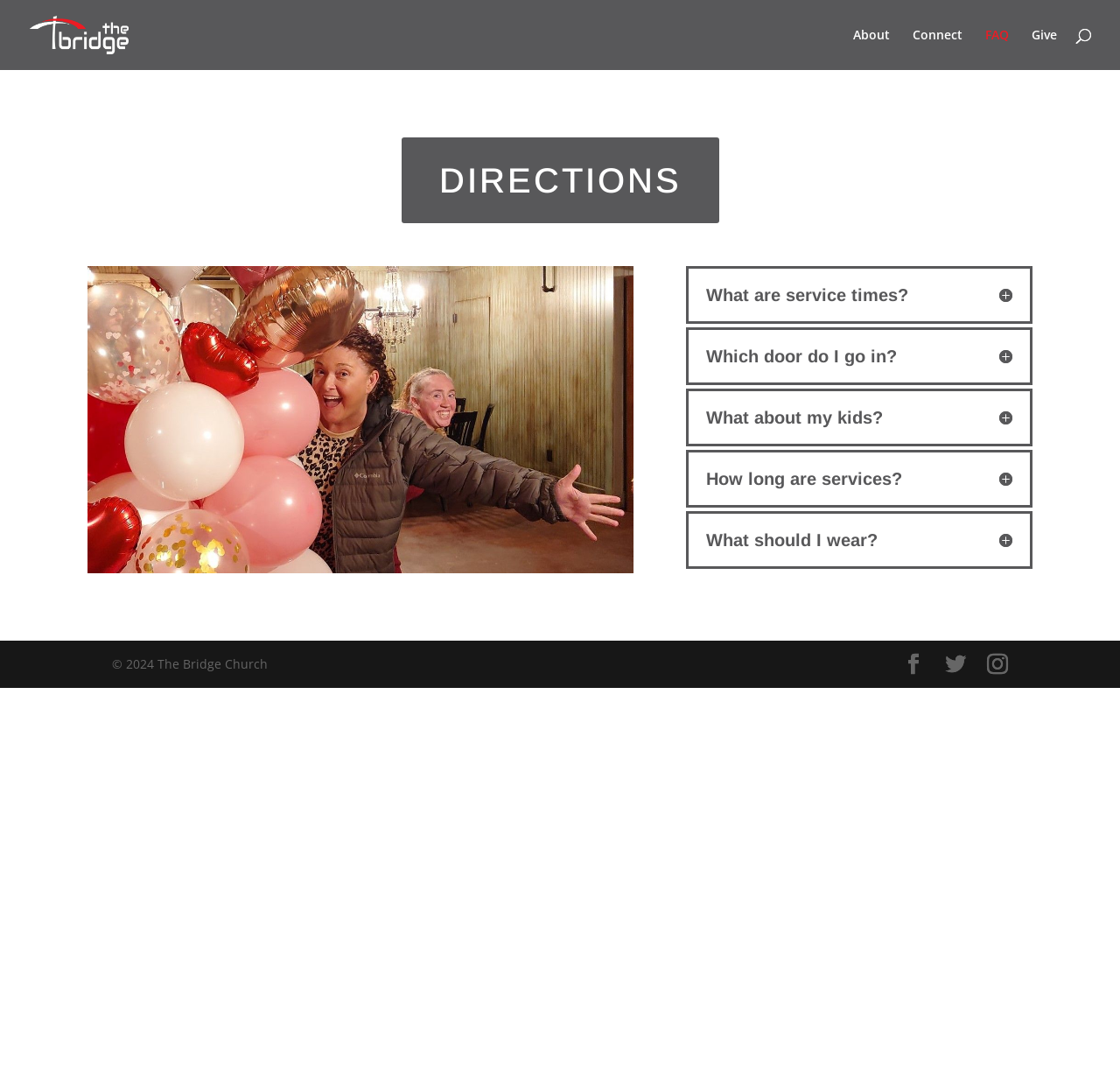What is the first FAQ question?
Refer to the image and provide a thorough answer to the question.

The first FAQ question can be found in the article section of the webpage, where it is written as ' What are service times?' in a heading element.